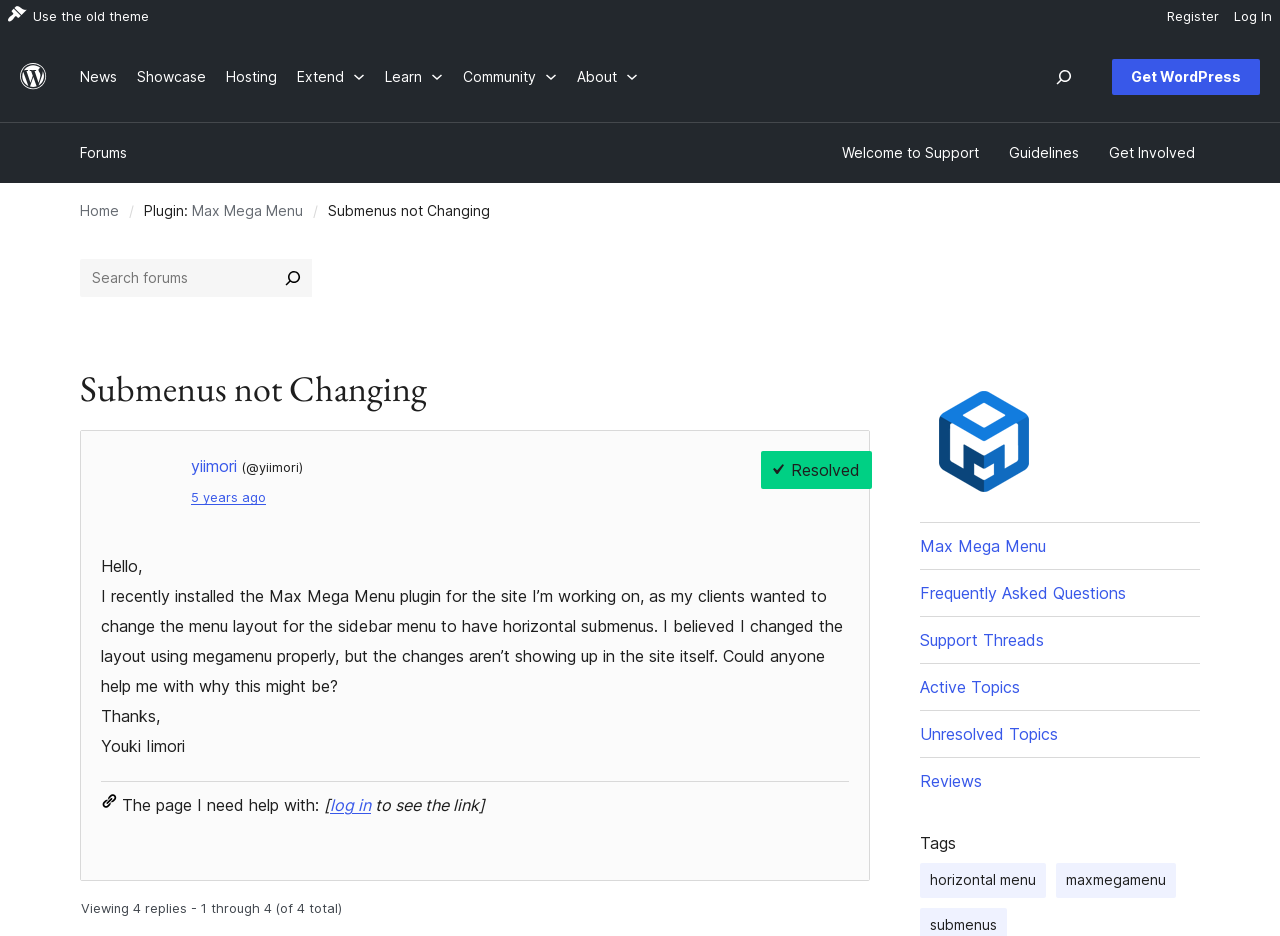Identify and provide the title of the webpage.

Submenus not Changing